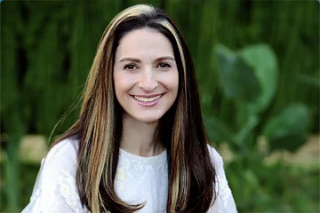What is the atmosphere in the background?
Refer to the image and provide a thorough answer to the question.

The caption notes that the background is 'lush with greenery', implying a natural and peaceful setting, which is further reinforced by the description of the atmosphere as 'serene and vibrant'.